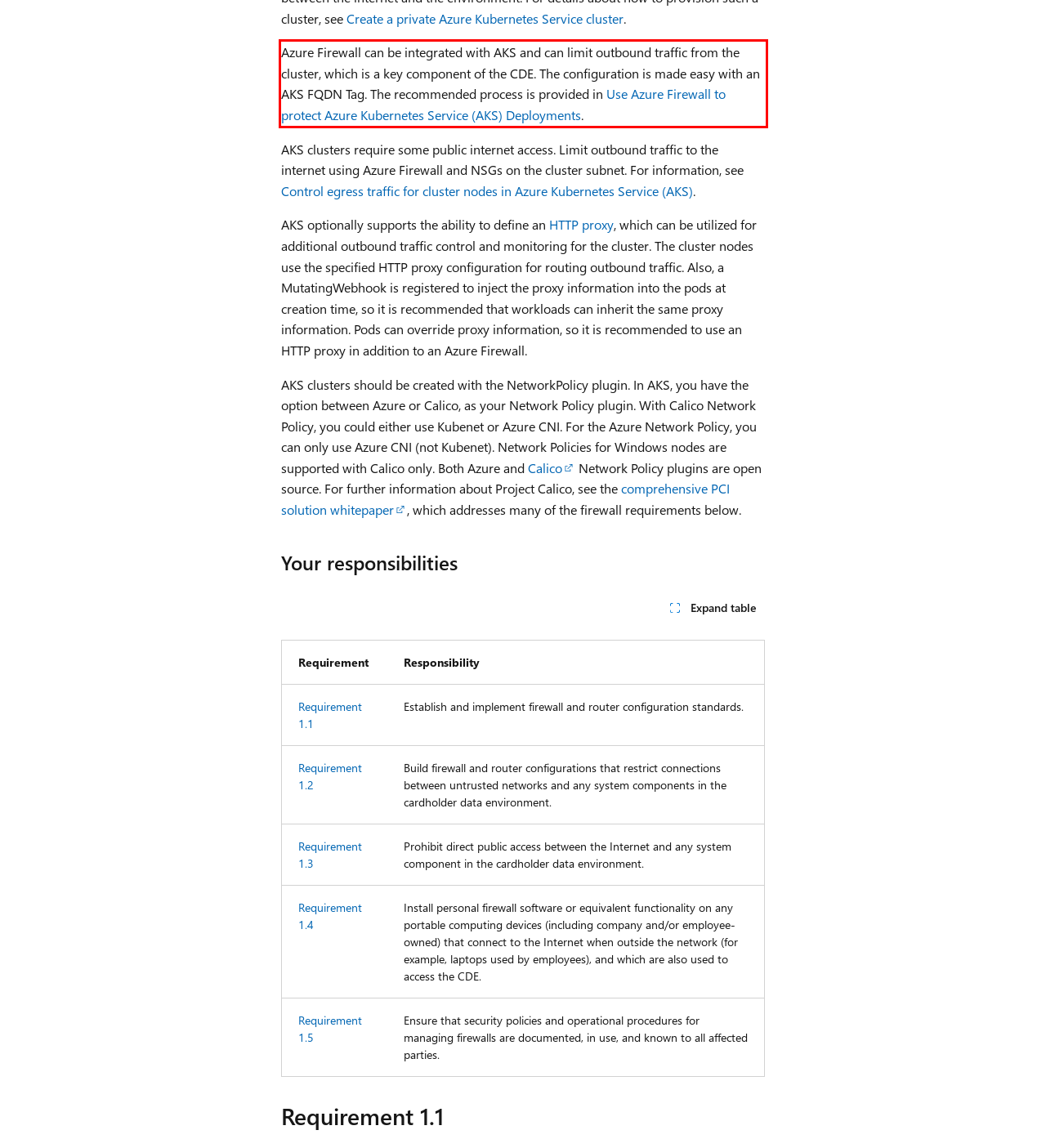Analyze the webpage screenshot and use OCR to recognize the text content in the red bounding box.

Azure Firewall can be integrated with AKS and can limit outbound traffic from the cluster, which is a key component of the CDE. The configuration is made easy with an AKS FQDN Tag. The recommended process is provided in Use Azure Firewall to protect Azure Kubernetes Service (AKS) Deployments.